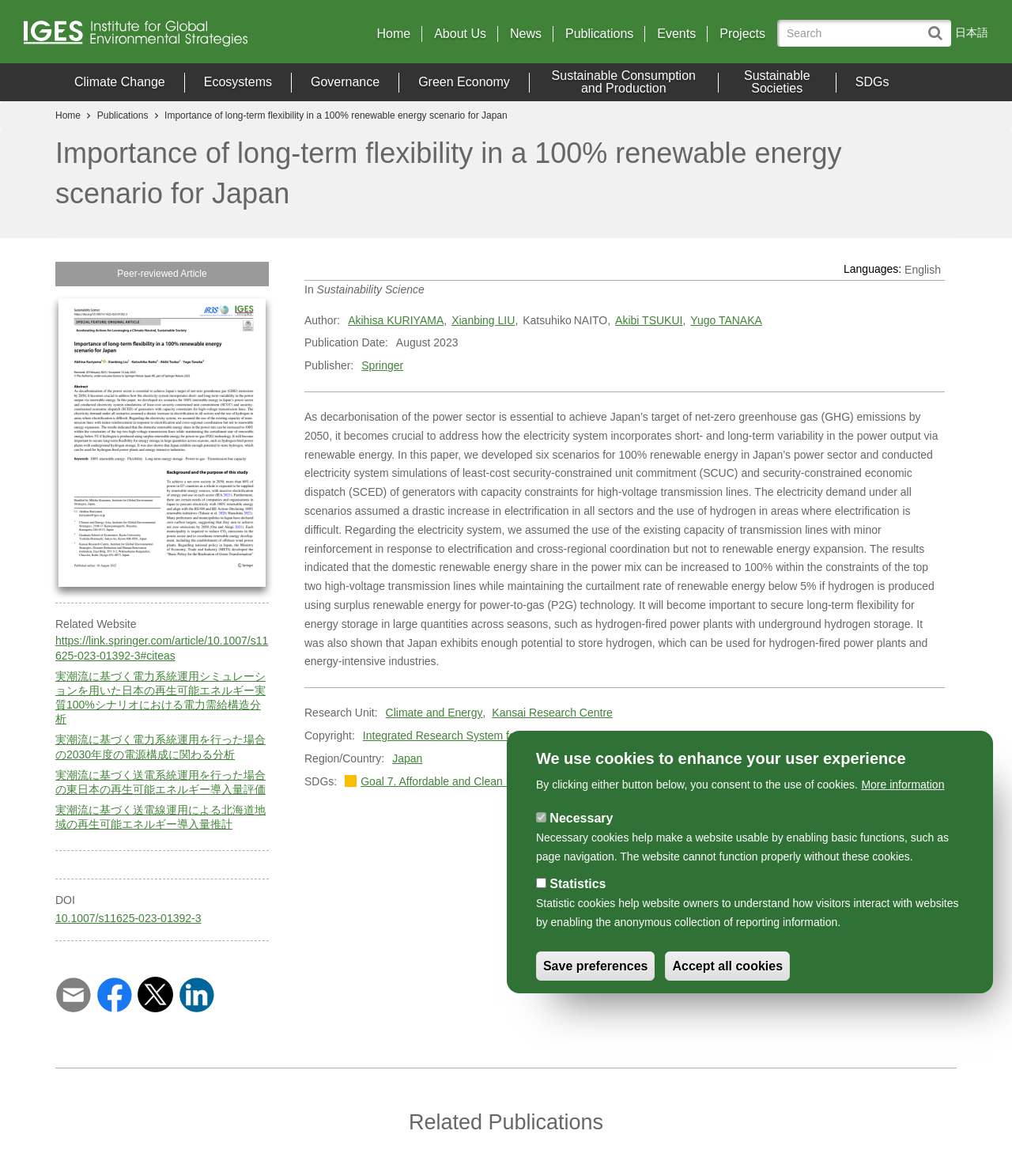Find the bounding box coordinates for the element that must be clicked to complete the instruction: "View related publications". The coordinates should be four float numbers between 0 and 1, indicated as [left, top, right, bottom].

[0.055, 0.908, 0.945, 0.981]